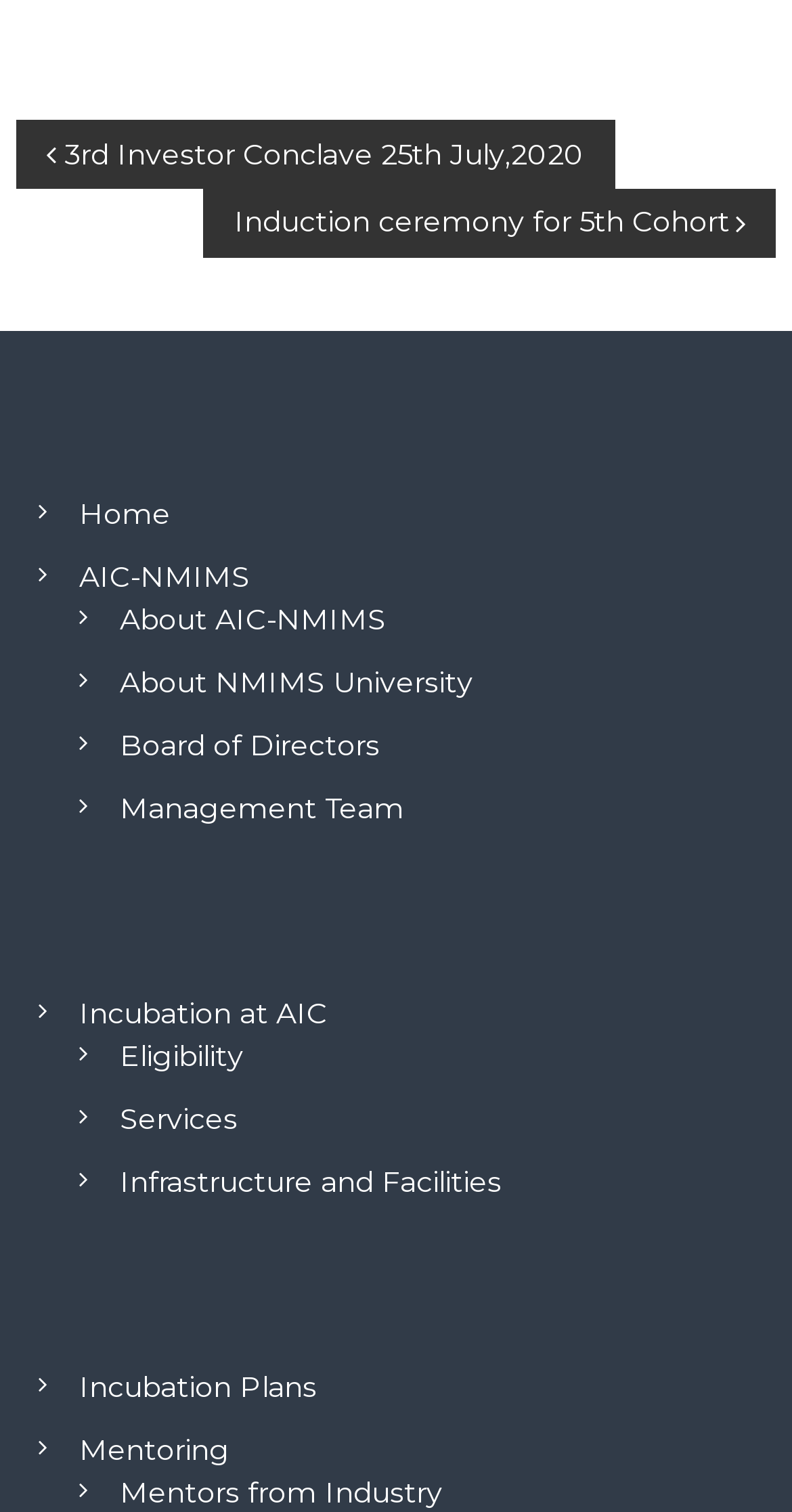Please identify the bounding box coordinates of the element I should click to complete this instruction: 'View Incubation Plans'. The coordinates should be given as four float numbers between 0 and 1, like this: [left, top, right, bottom].

[0.1, 0.905, 0.4, 0.93]